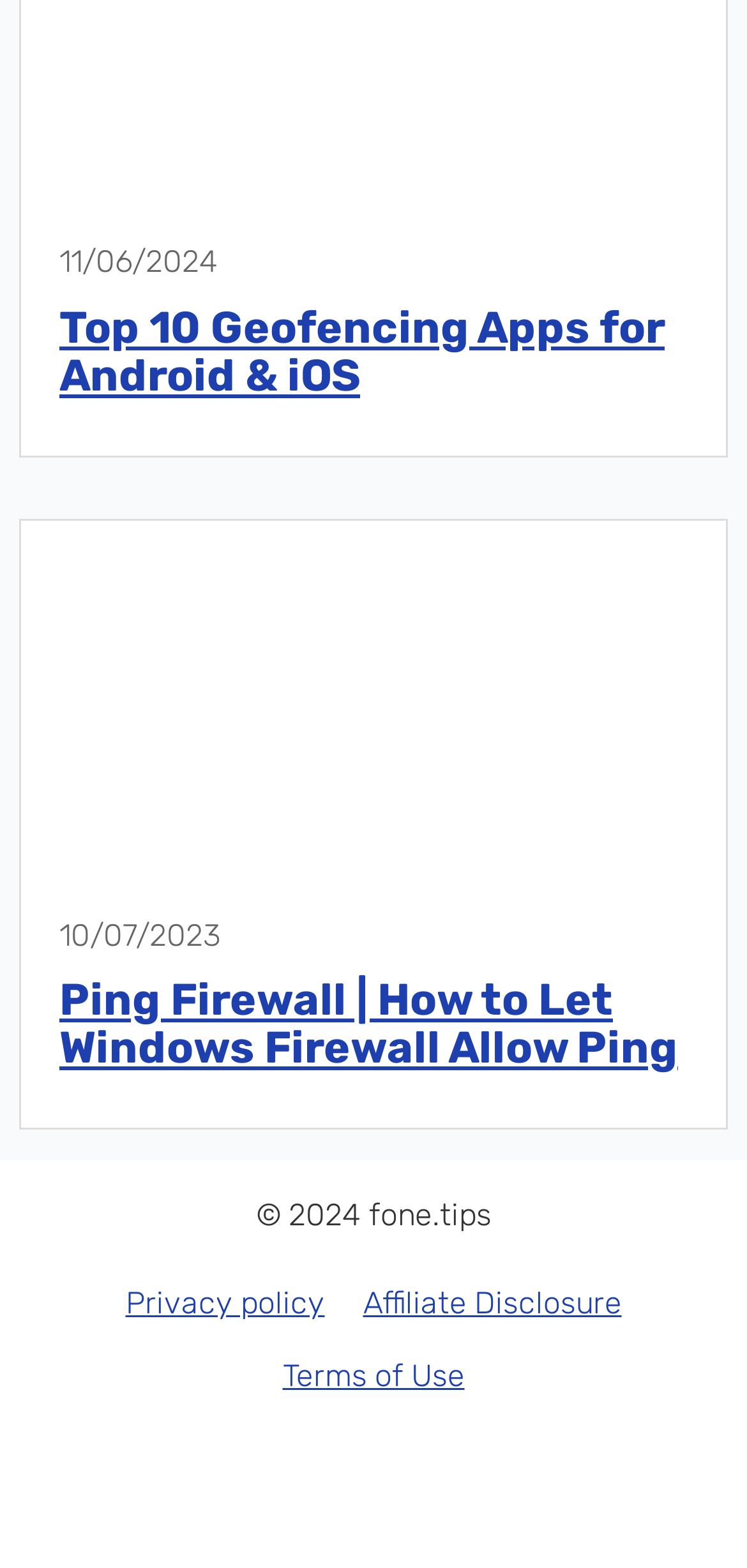How many links are there at the bottom of the webpage?
Provide an in-depth and detailed answer to the question.

There are three links at the bottom of the webpage, which are 'Privacy policy', 'Affiliate Disclosure', and 'Terms of Use'.